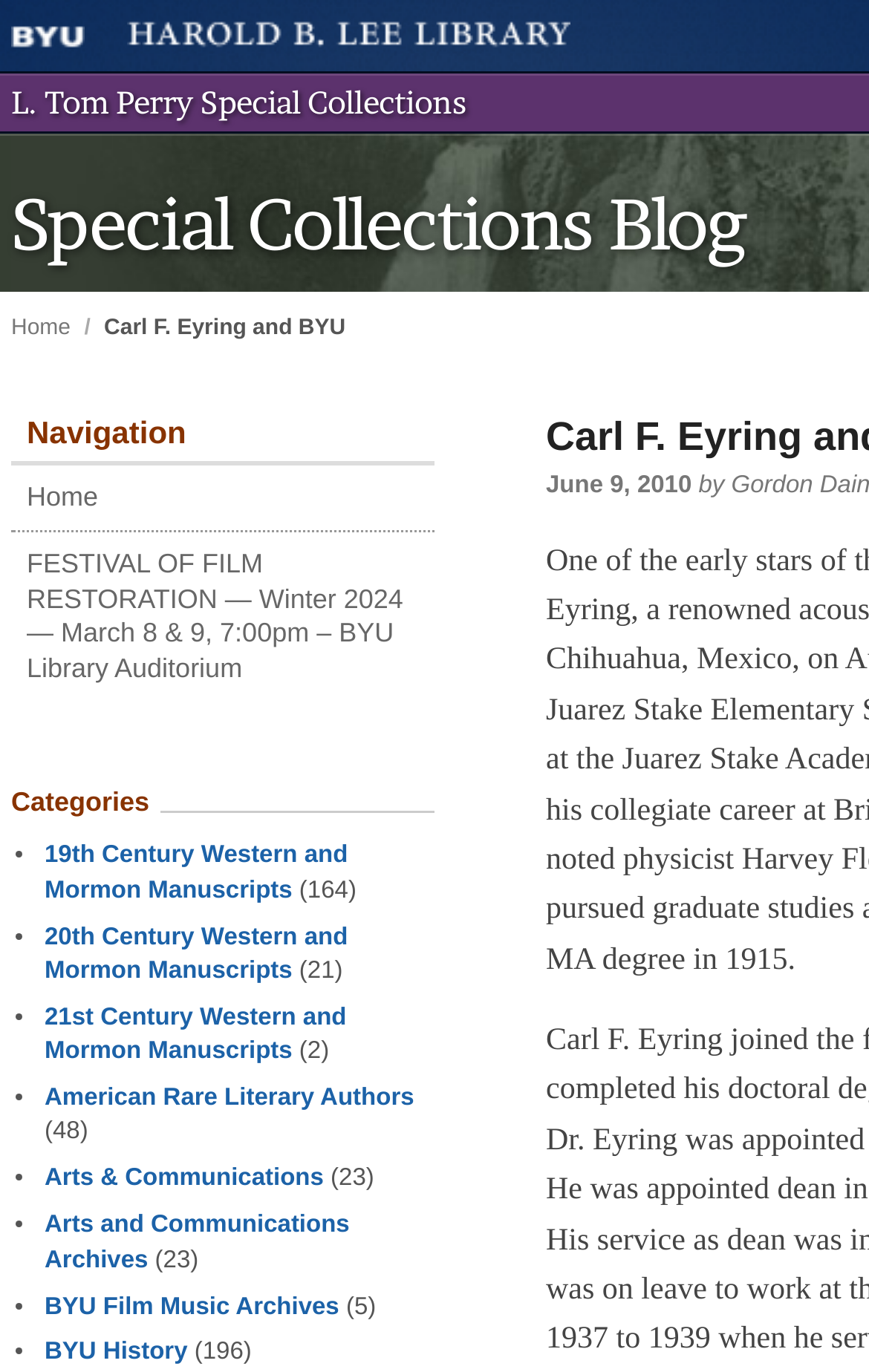Can you find the bounding box coordinates for the element that needs to be clicked to execute this instruction: "Click on the 'BYU' link"? The coordinates should be given as four float numbers between 0 and 1, i.e., [left, top, right, bottom].

[0.013, 0.018, 0.097, 0.037]